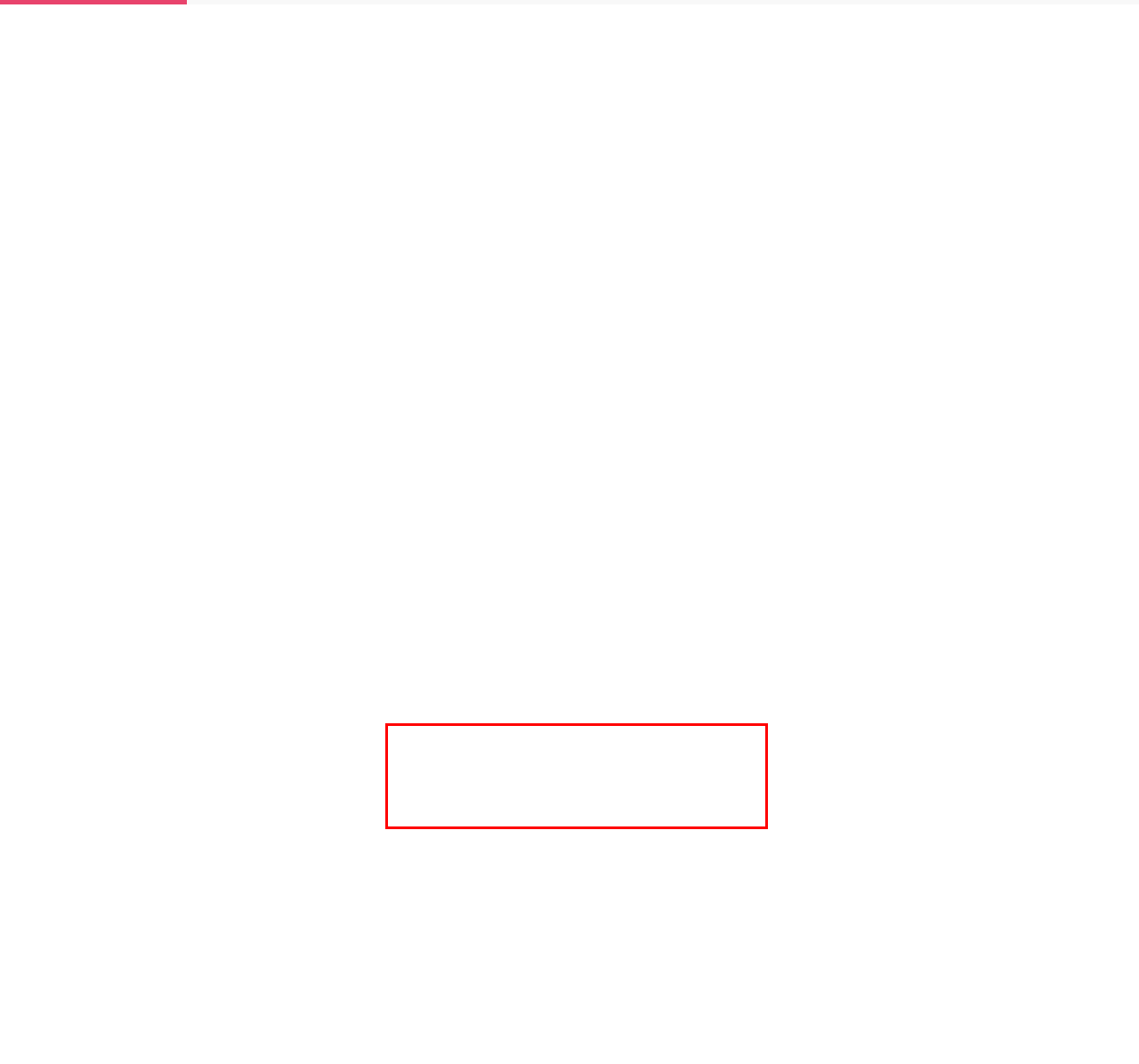With the provided screenshot of a webpage, locate the red bounding box and perform OCR to extract the text content inside it.

Google maps requires a valid API key in order to work. You can add it in LeadEngine > Theme Options > Global Options. You can generate a new API key from https://developers.google.com/maps